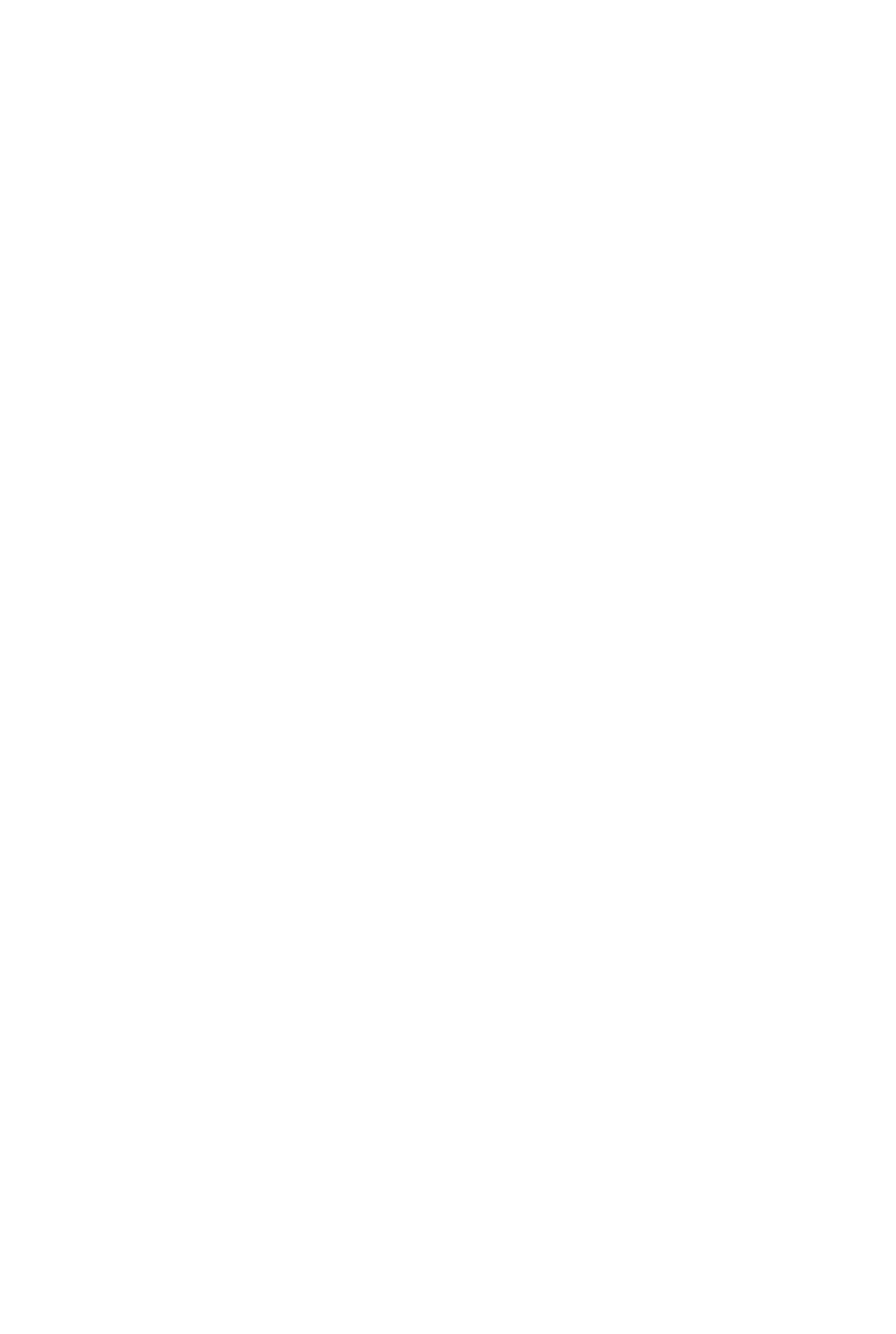Determine the bounding box coordinates for the clickable element required to fulfill the instruction: "visit rigrel". Provide the coordinates as four float numbers between 0 and 1, i.e., [left, top, right, bottom].

[0.696, 0.016, 0.724, 0.027]